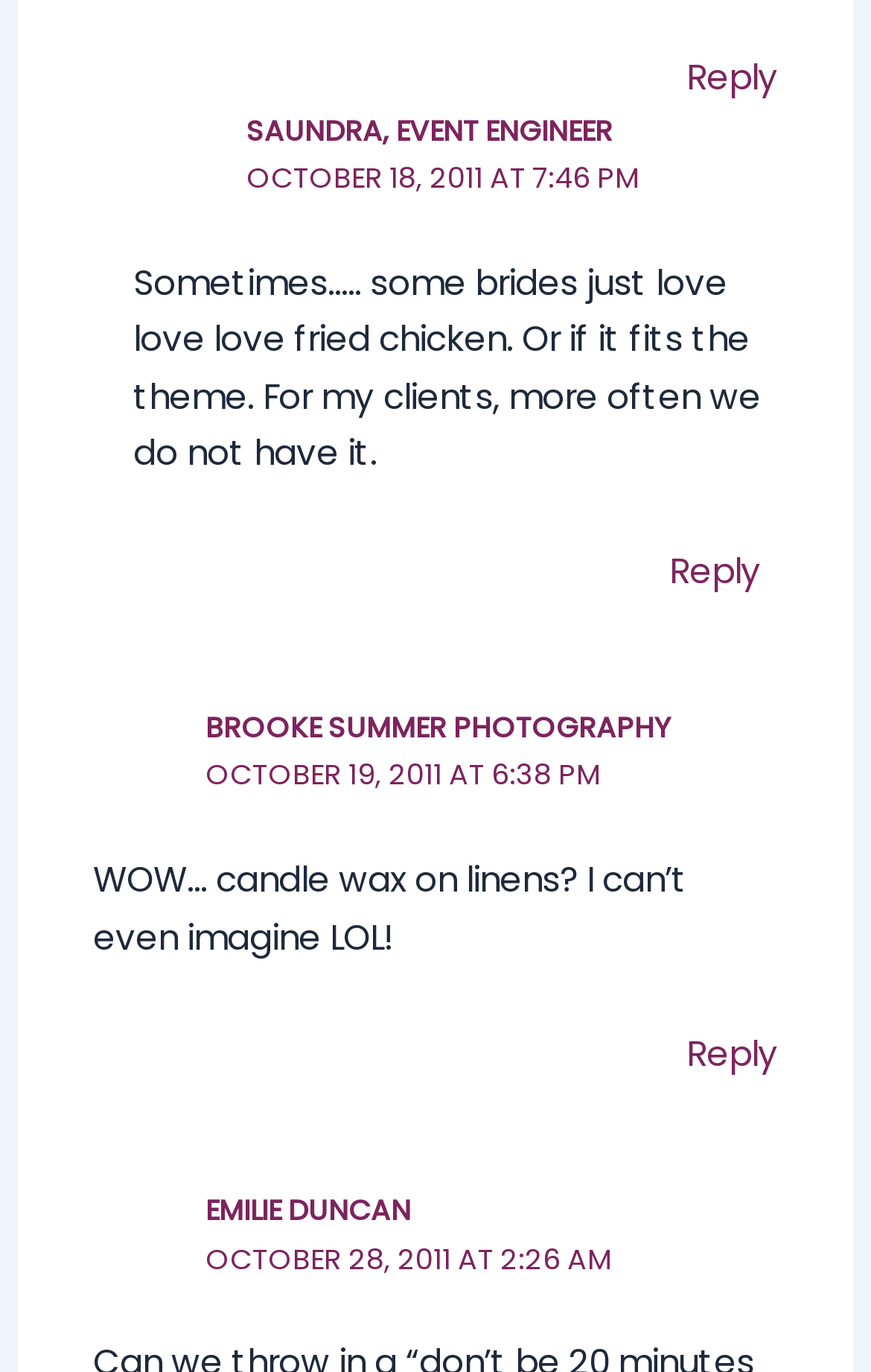Answer the question using only one word or a concise phrase: How many comments are on this webpage?

3